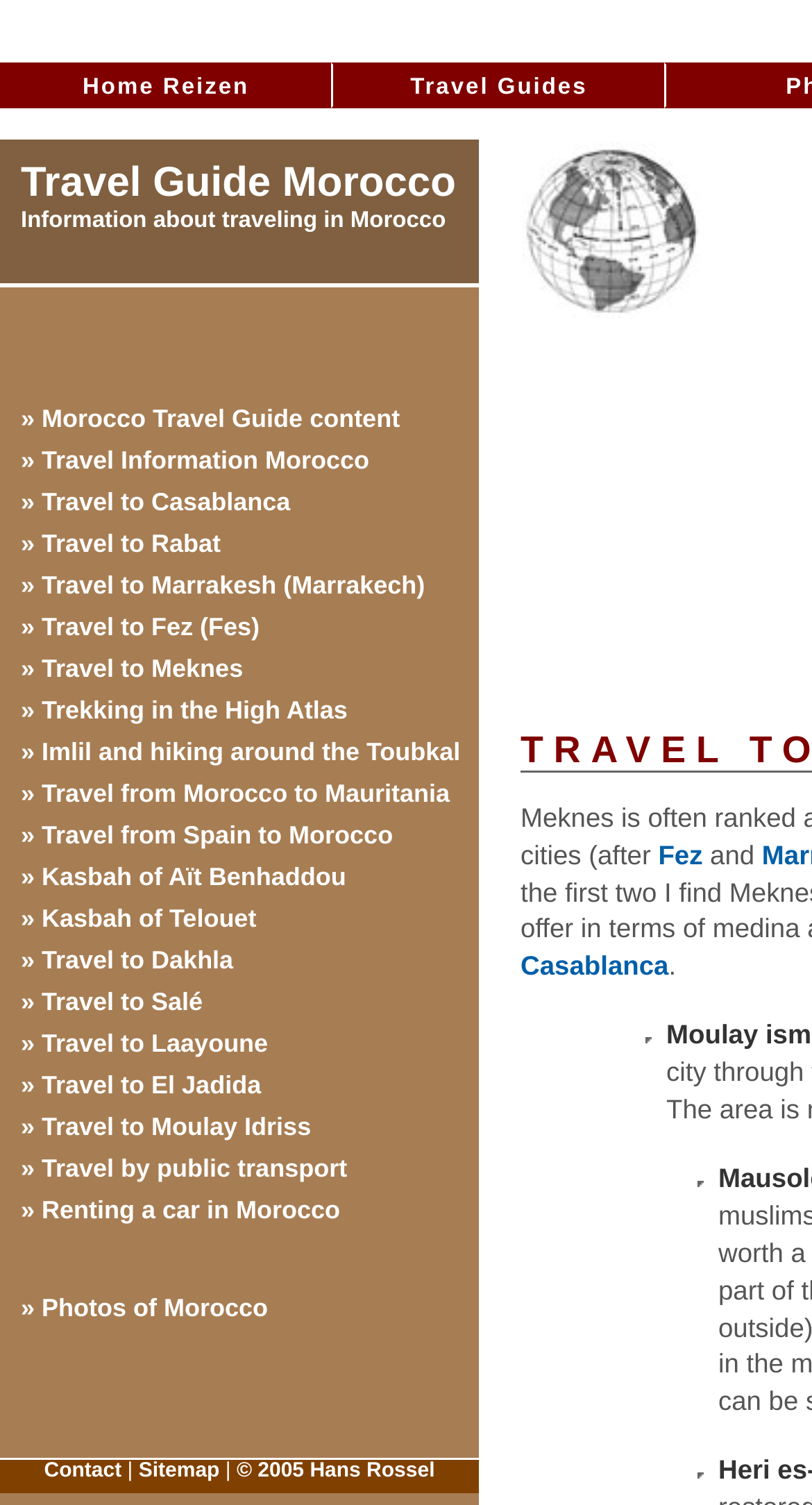Using floating point numbers between 0 and 1, provide the bounding box coordinates in the format (top-left x, top-left y, bottom-right x, bottom-right y). Locate the UI element described here: » Photos of Morocco

[0.0, 0.855, 0.59, 0.883]